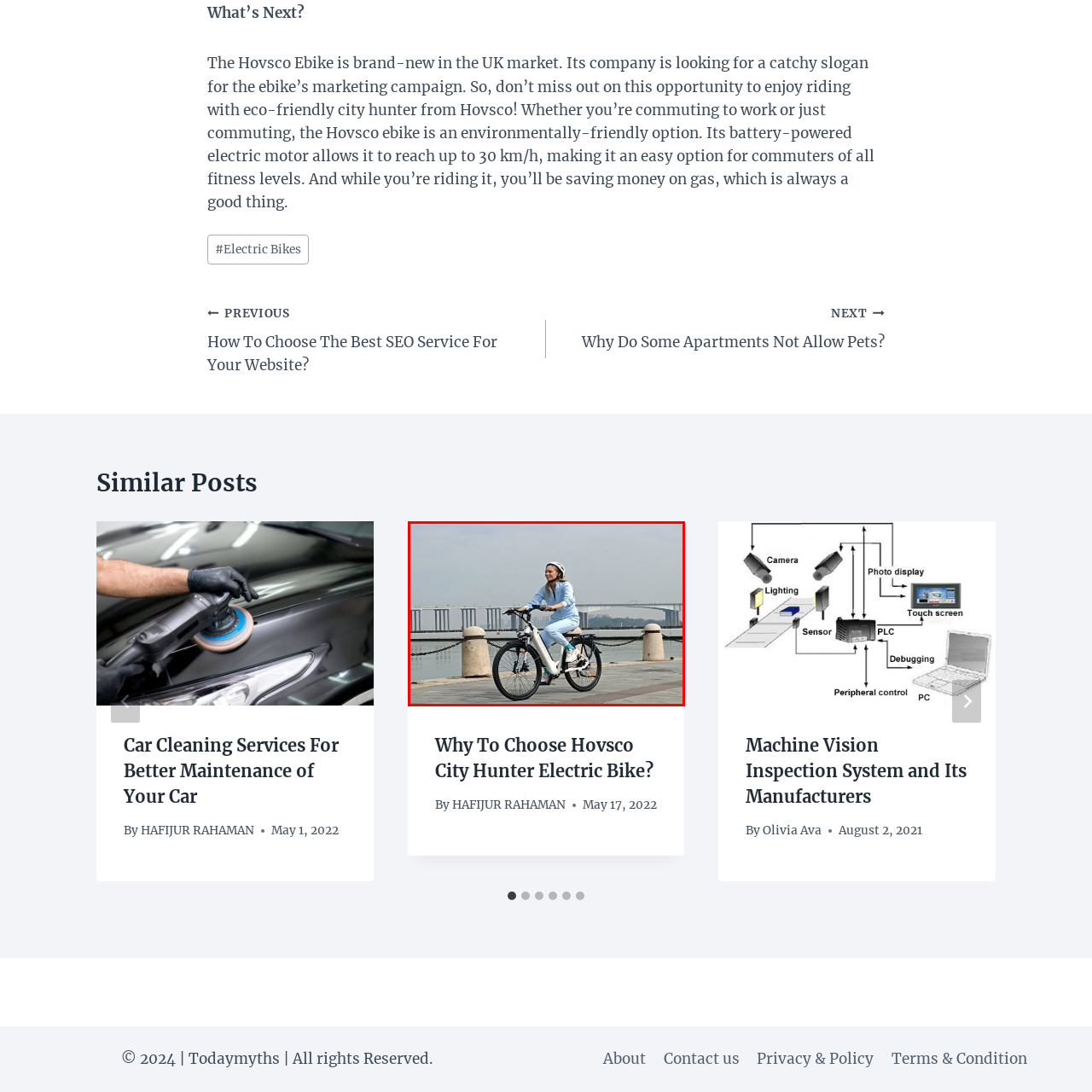Detail the visual elements present in the red-framed section of the image.

The image captures a young woman riding a sleek, white electric bike along a scenic waterfront pathway. She is dressed comfortably in a light blue outfit, complemented by a helmet for safety. The background showcases a beautiful view of a modern bridge spanning across the water, under a clear sky, suggesting a perfect day for outdoor activities. The setting presents an ideal backdrop for promoting eco-friendly transportation options, highlighting the increasing popularity of electric bicycles for both commuting and leisure riding. This scene embodies the spirit of modern urban mobility, emphasizing a blend of practicality, style, and sustainability.